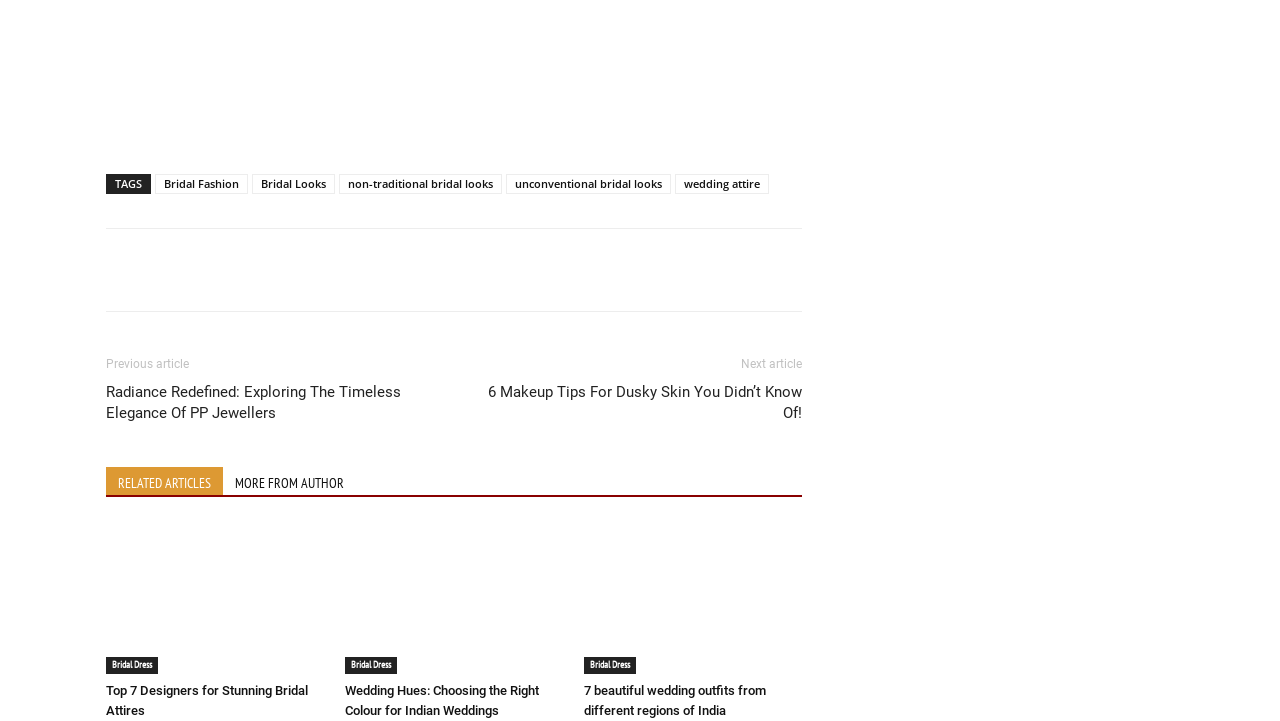How many images are there in the webpage?
Refer to the screenshot and respond with a concise word or phrase.

3